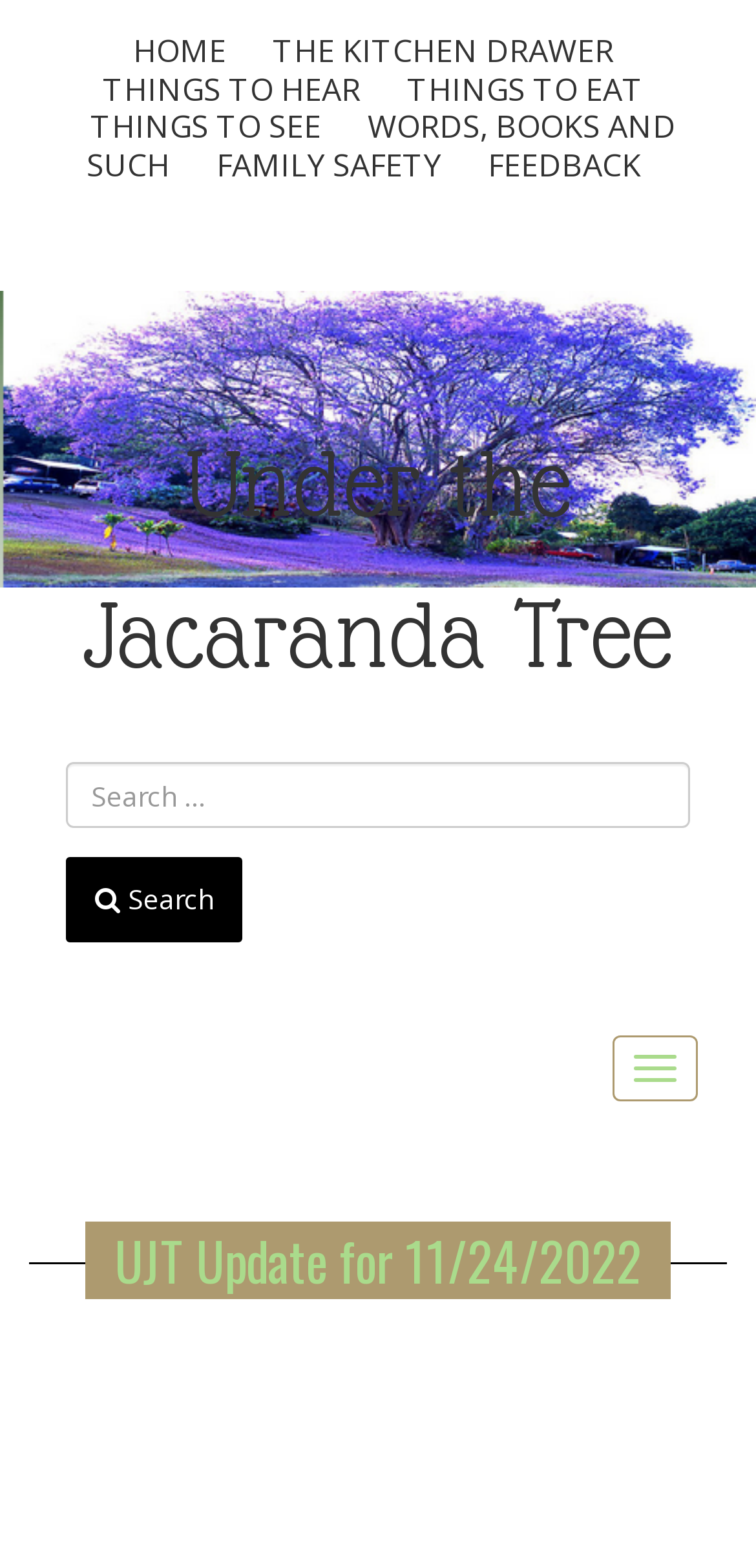Is there a way to navigate through the website?
Please answer the question as detailed as possible.

I found a button labeled 'Toggle navigation', which implies that there is a way to navigate through the website, possibly through a menu or other navigation elements.